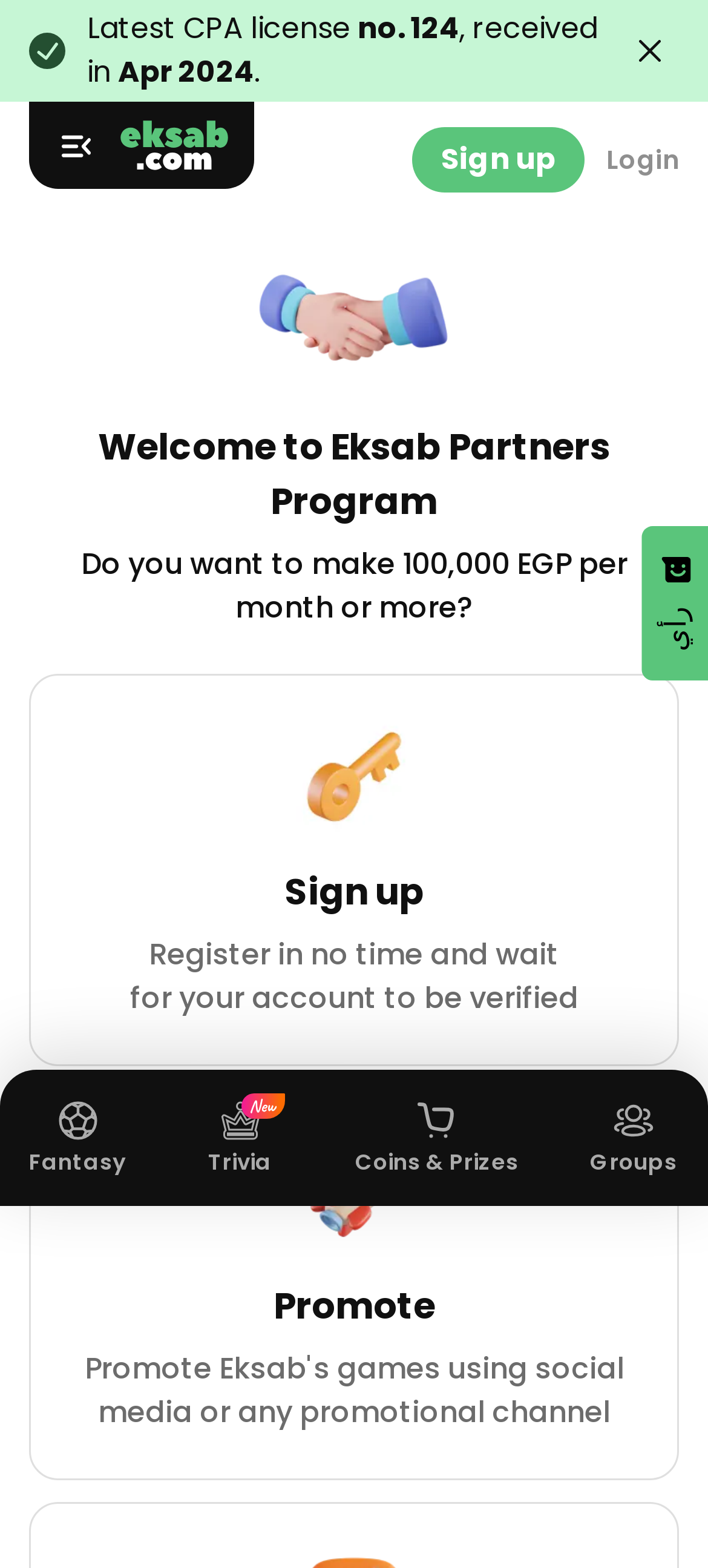Answer the question using only one word or a concise phrase: What is the position of the 'Login' button?

Top right